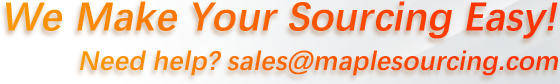What is the purpose of the orange gradient?
Based on the screenshot, give a detailed explanation to answer the question.

The caption explains that the text is designed with an appealing orange gradient, which enhances the friendly and approachable tone of the communication, likely aiming to reinforce the company's commitment to simplifying the sourcing process for their clients.